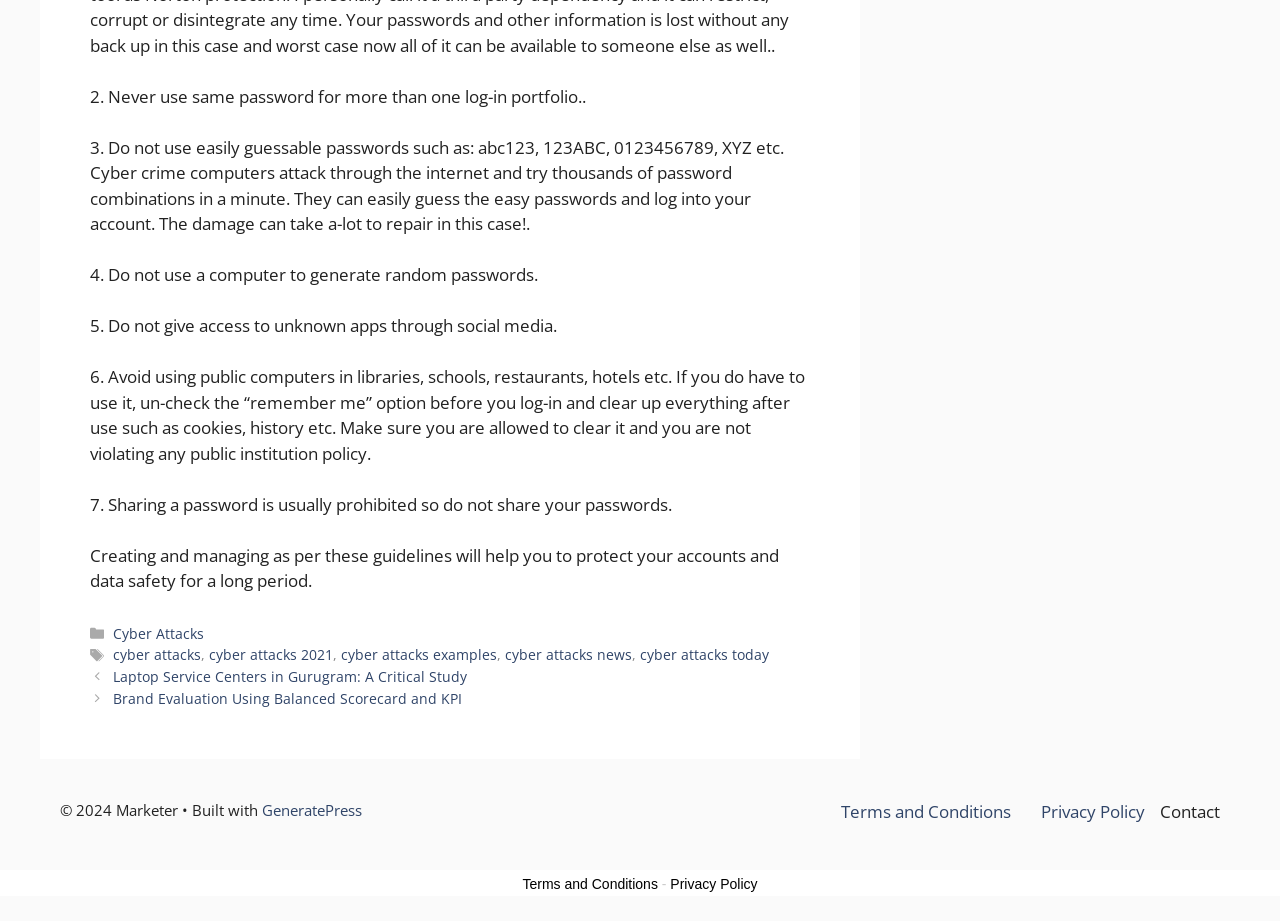Please respond in a single word or phrase: 
What is the theme of the webpage?

Cyber security